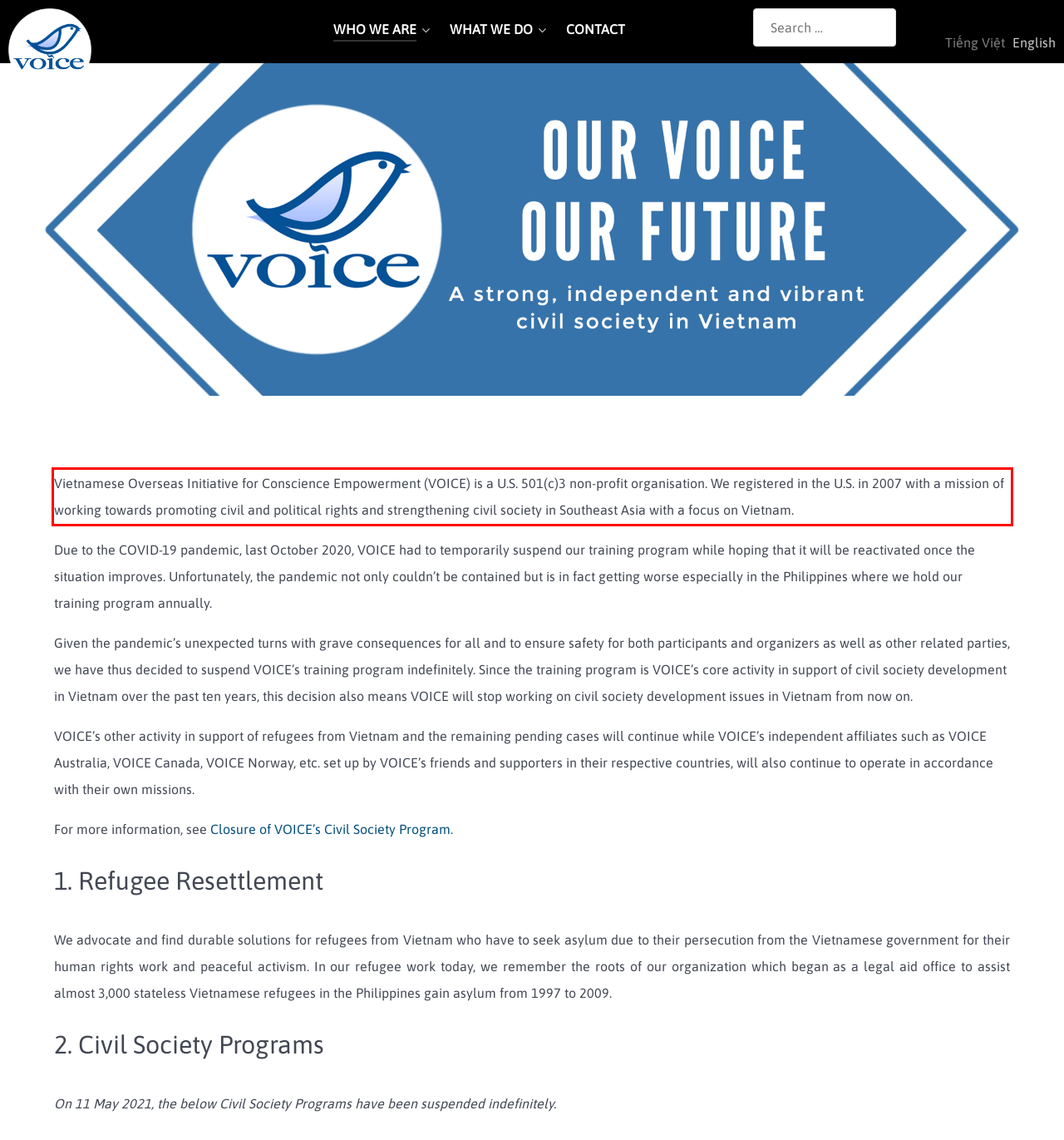You have a screenshot of a webpage, and there is a red bounding box around a UI element. Utilize OCR to extract the text within this red bounding box.

Vietnamese Overseas Initiative for Conscience Empowerment (VOICE) is a U.S. 501(c)3 non-profit organisation. We registered in the U.S. in 2007 with a mission of working towards promoting civil and political rights and strengthening civil society in Southeast Asia with a focus on Vietnam.